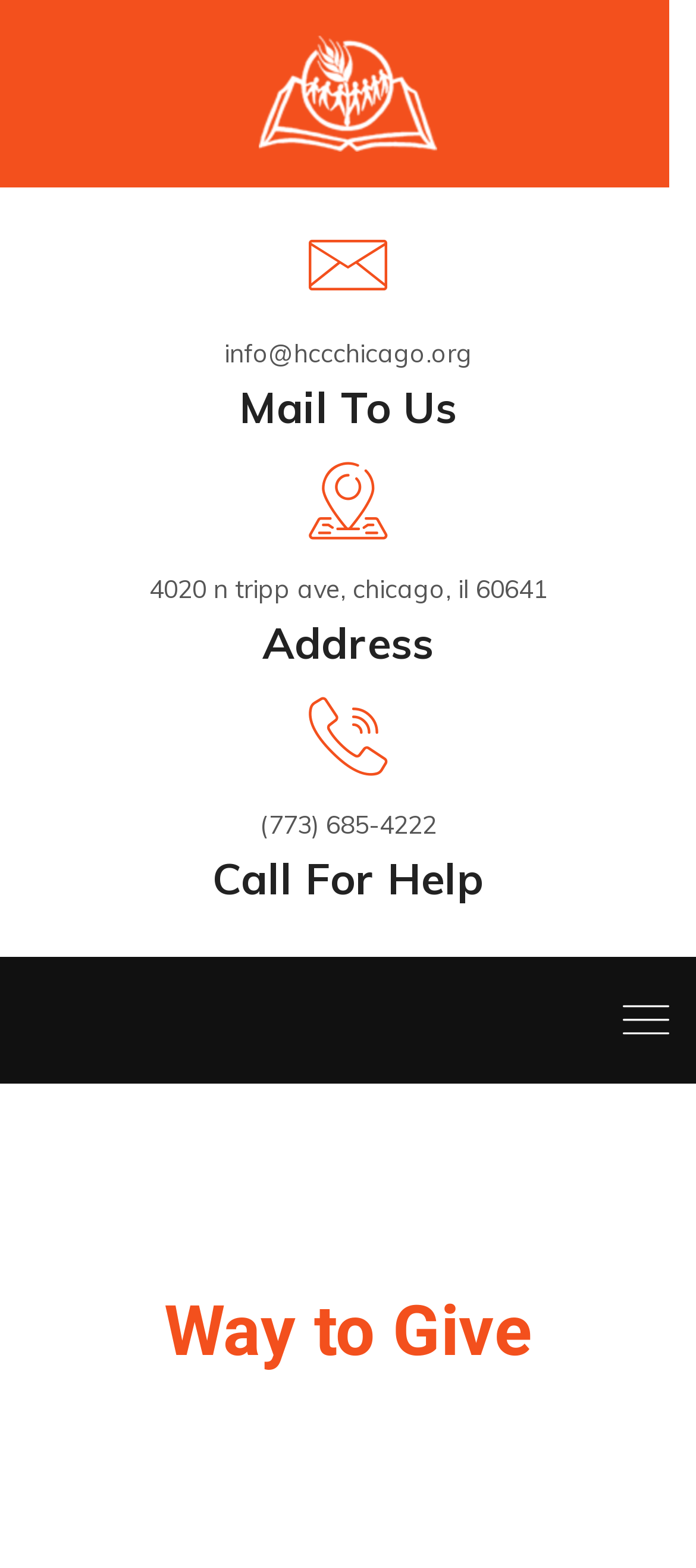What is the email address to contact?
Refer to the image and answer the question using a single word or phrase.

info@hccchicago.org